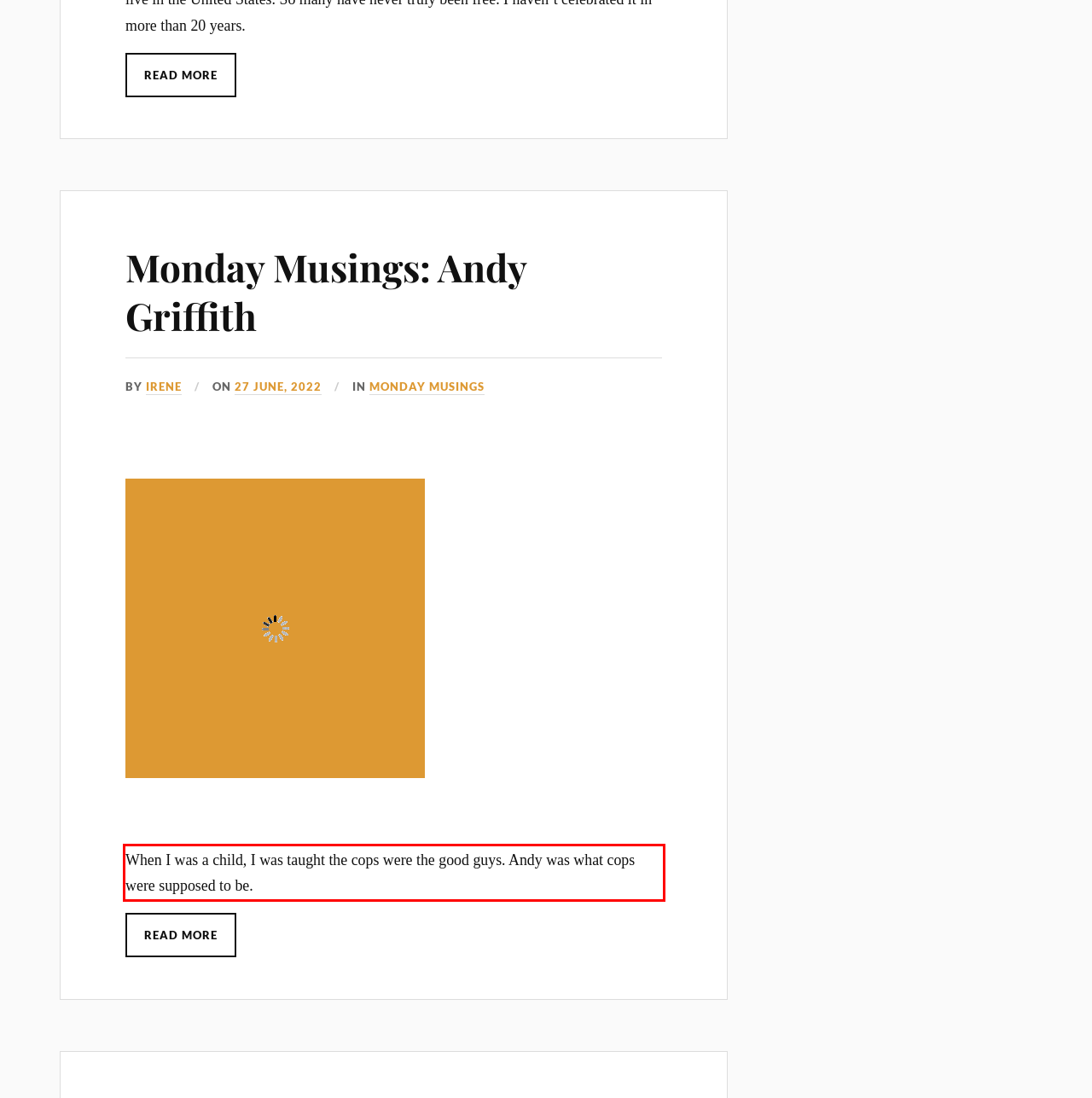Look at the screenshot of the webpage, locate the red rectangle bounding box, and generate the text content that it contains.

When I was a child, I was taught the cops were the good guys. Andy was what cops were supposed to be.